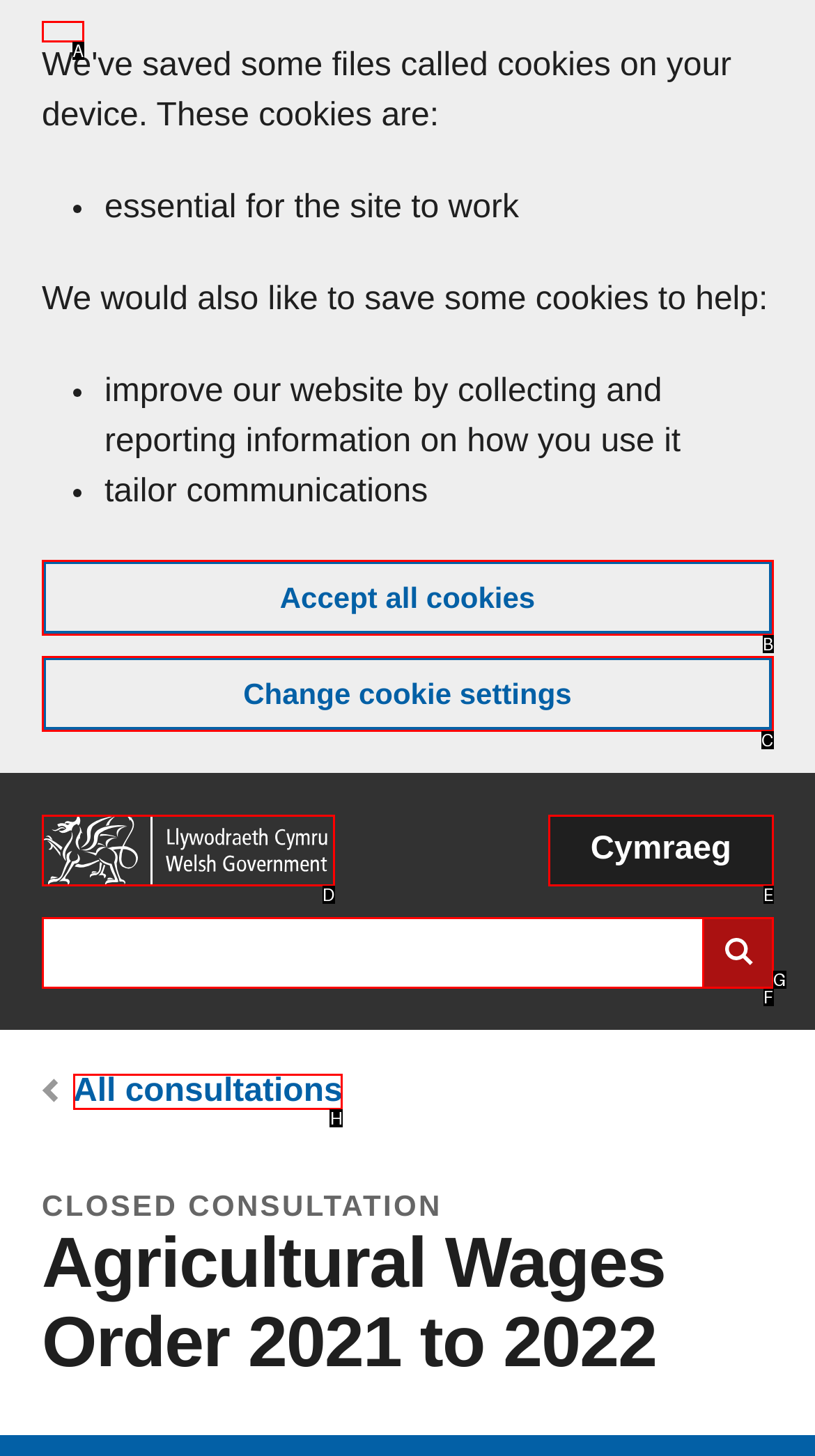Select the option that corresponds to the description: All consultations
Respond with the letter of the matching choice from the options provided.

H